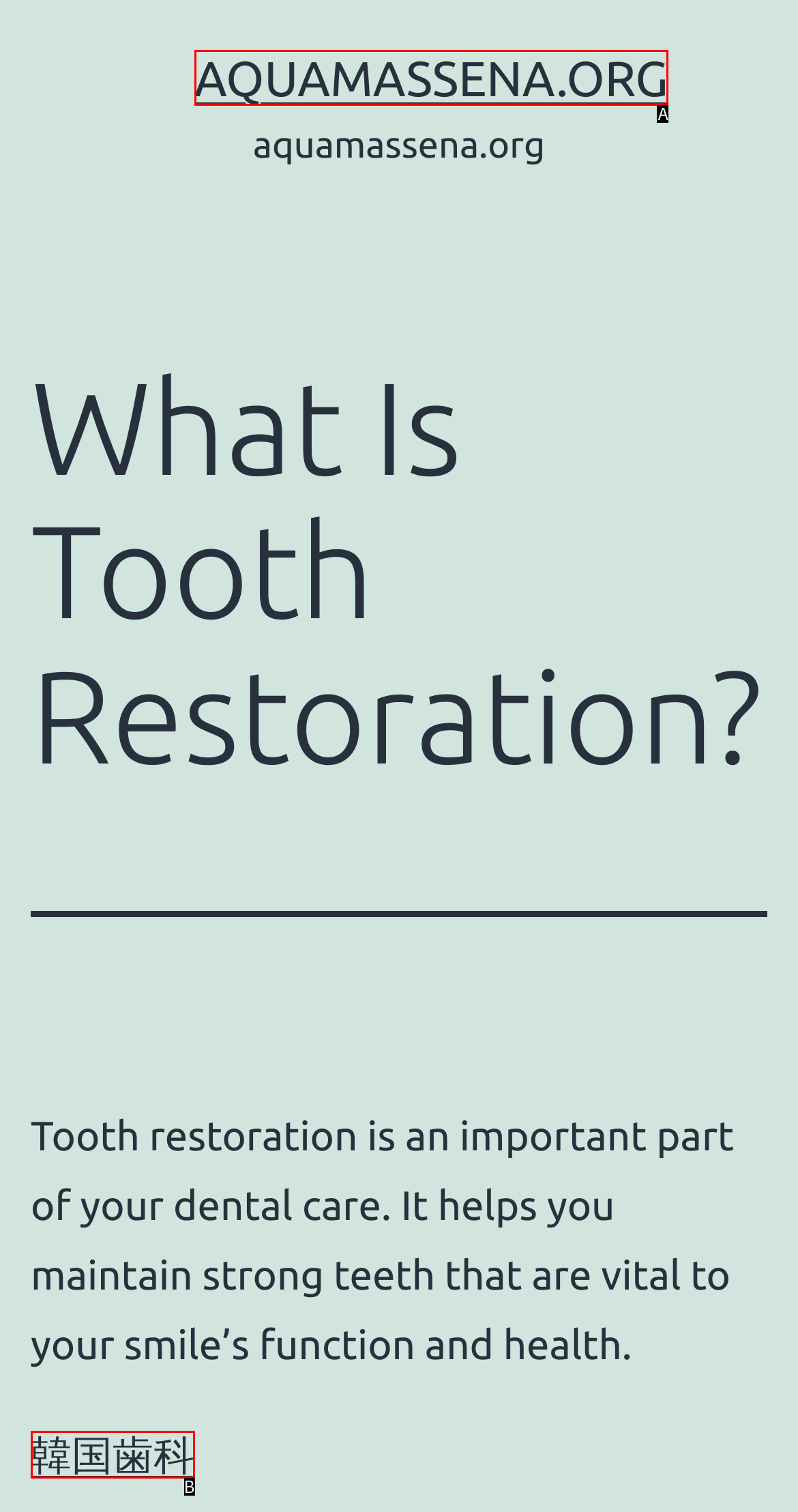Identify the letter of the UI element that fits the description: aquamassena.org
Respond with the letter of the option directly.

A